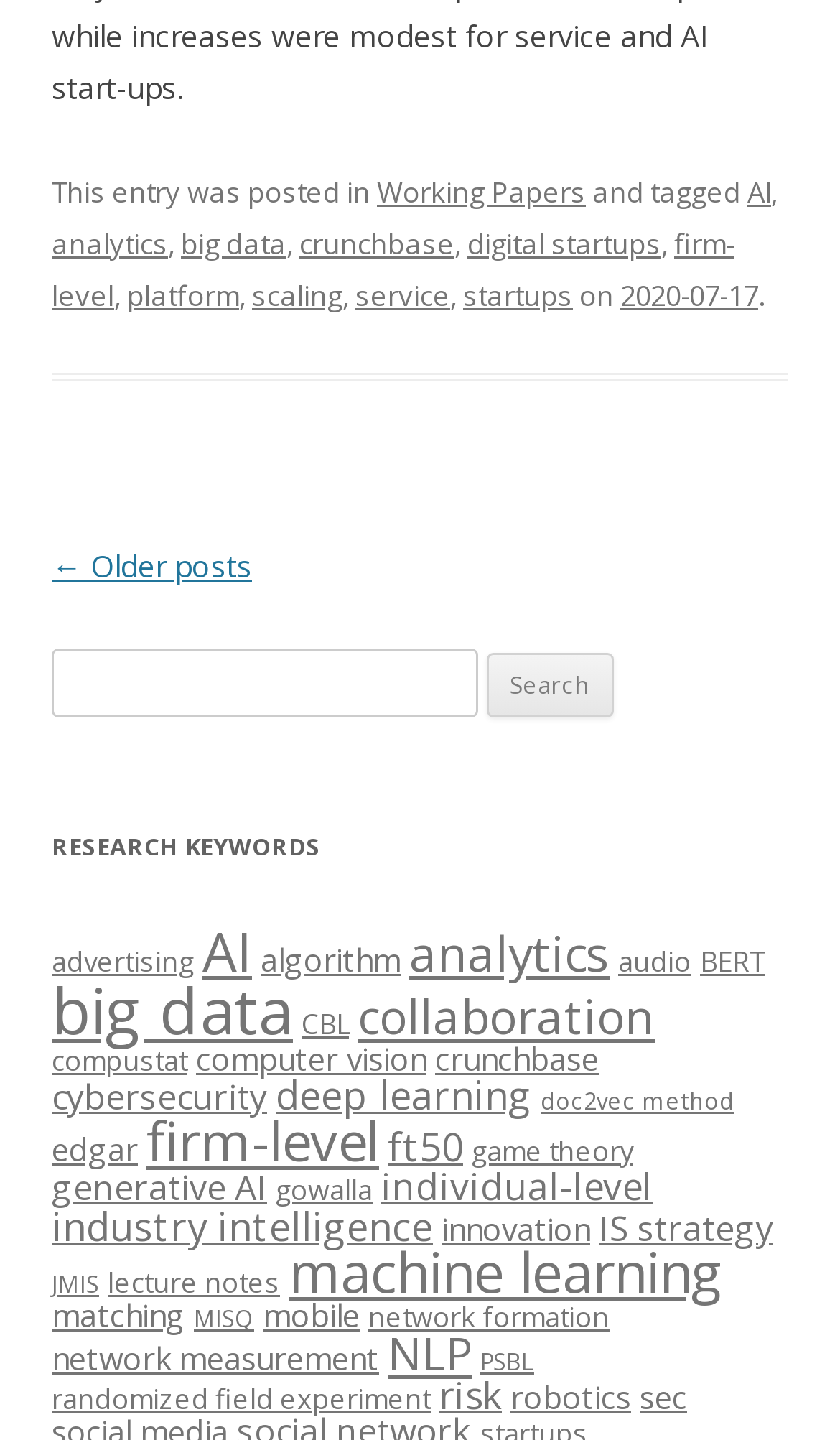Locate the UI element described by parent_node: Search for: name="s" in the provided webpage screenshot. Return the bounding box coordinates in the format (top-left x, top-left y, bottom-right x, bottom-right y), ensuring all values are between 0 and 1.

[0.062, 0.451, 0.568, 0.499]